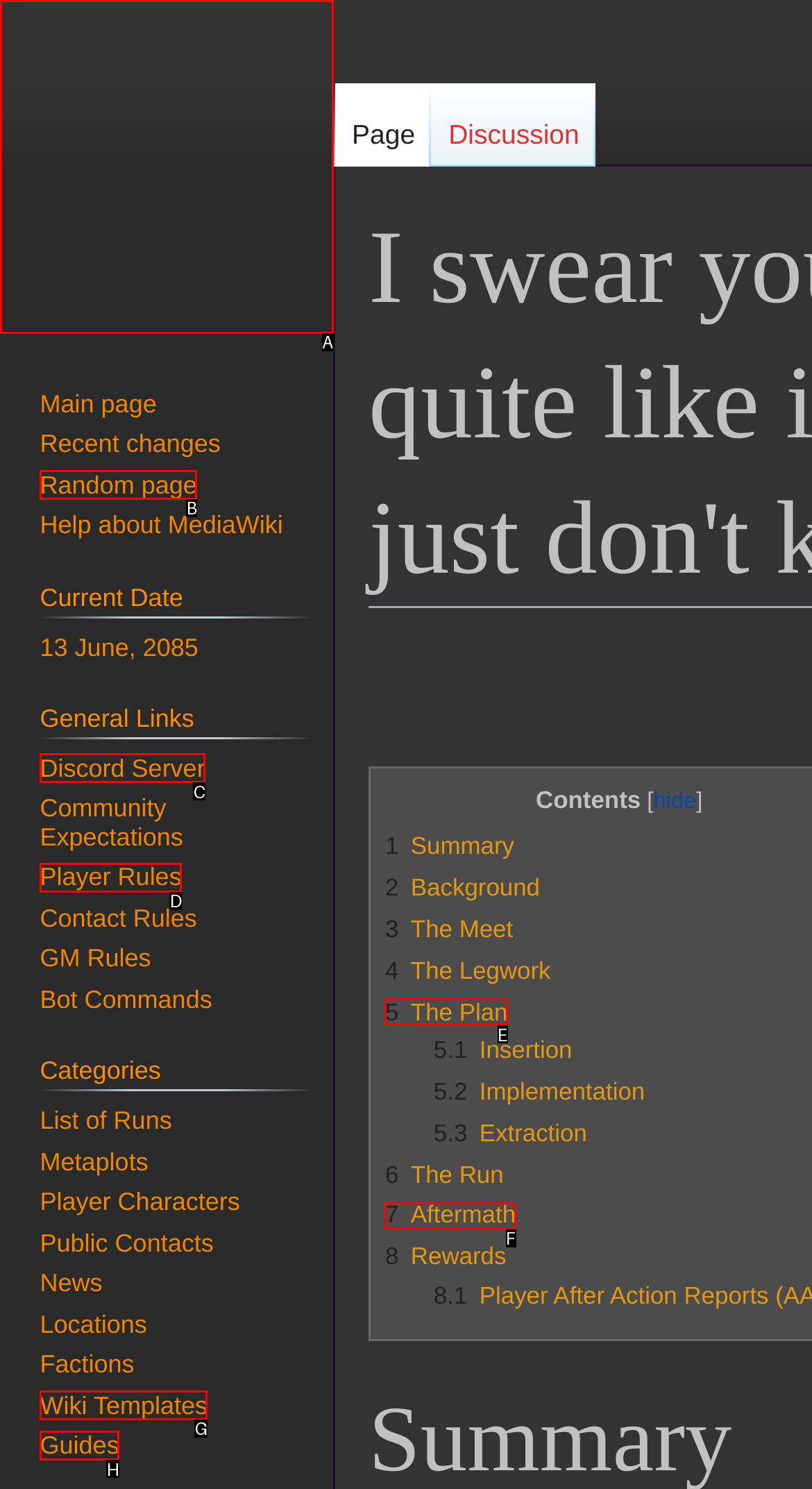Choose the UI element that best aligns with the description: title="Visit the main page"
Respond with the letter of the chosen option directly.

A